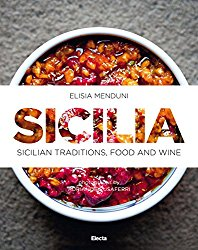What is the focus of the cookbook?
Kindly give a detailed and elaborate answer to the question.

The subtitle of the cookbook emphasizes its focus on traditional recipes and wine pairings, hinting at a gastronomic journey through Sicily, which suggests that the book is centered around exploring the island's rich food culture.